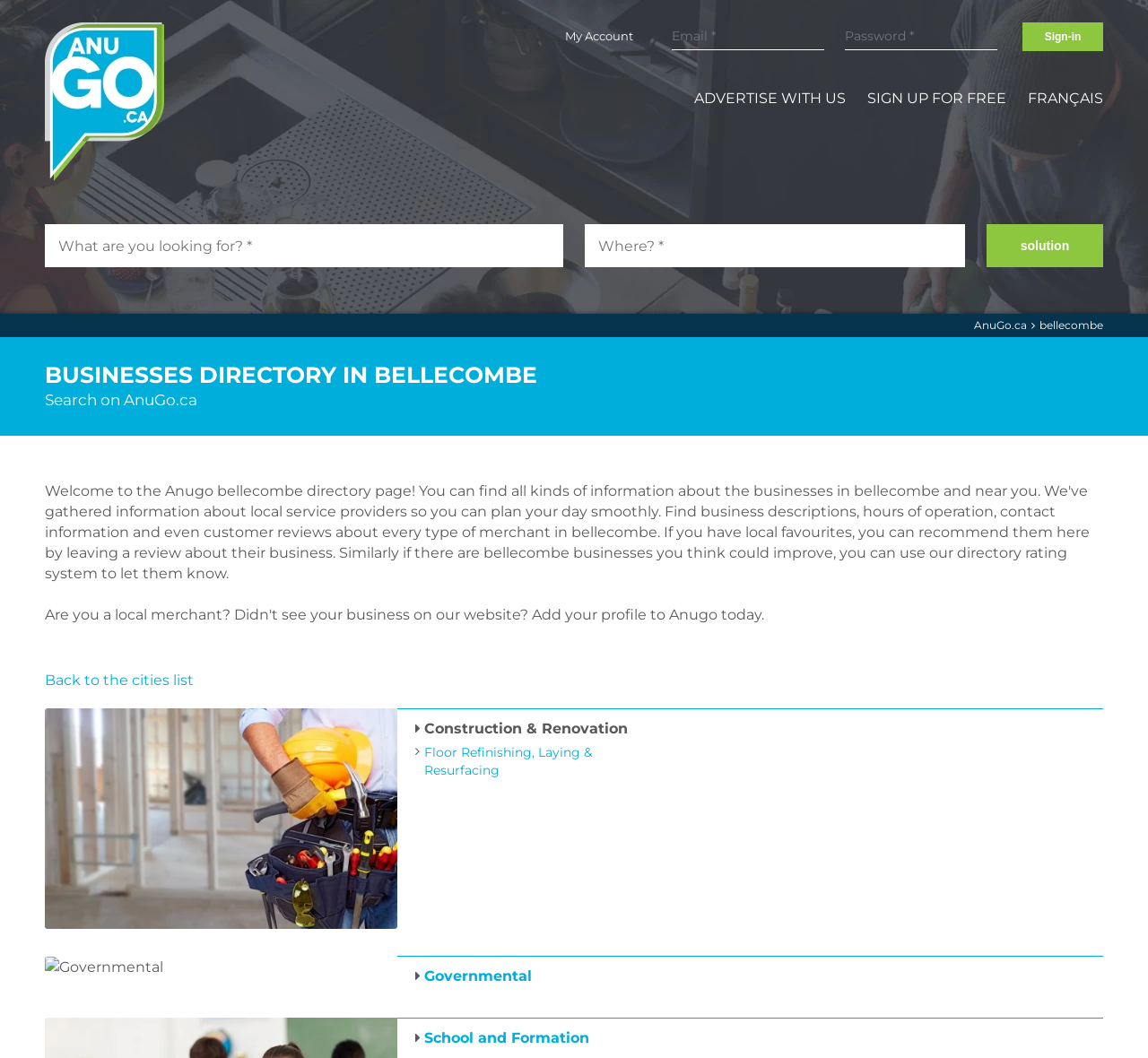Please find the bounding box coordinates of the element that needs to be clicked to perform the following instruction: "Click on Governmental". The bounding box coordinates should be four float numbers between 0 and 1, represented as [left, top, right, bottom].

[0.37, 0.914, 0.464, 0.93]